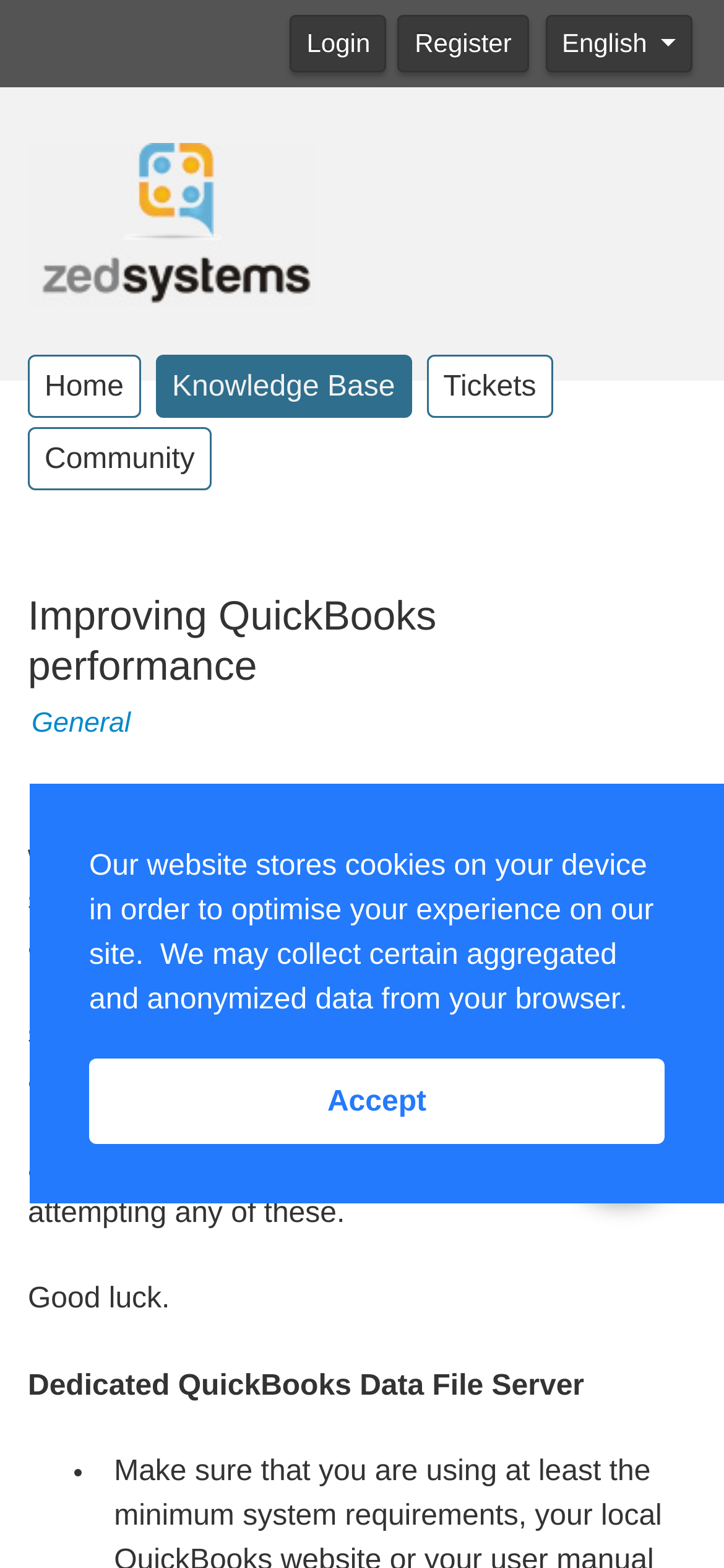Determine the bounding box coordinates of the UI element described below. Use the format (top-left x, top-left y, bottom-right x, bottom-right y) with floating point numbers between 0 and 1: Accept

[0.123, 0.675, 0.918, 0.73]